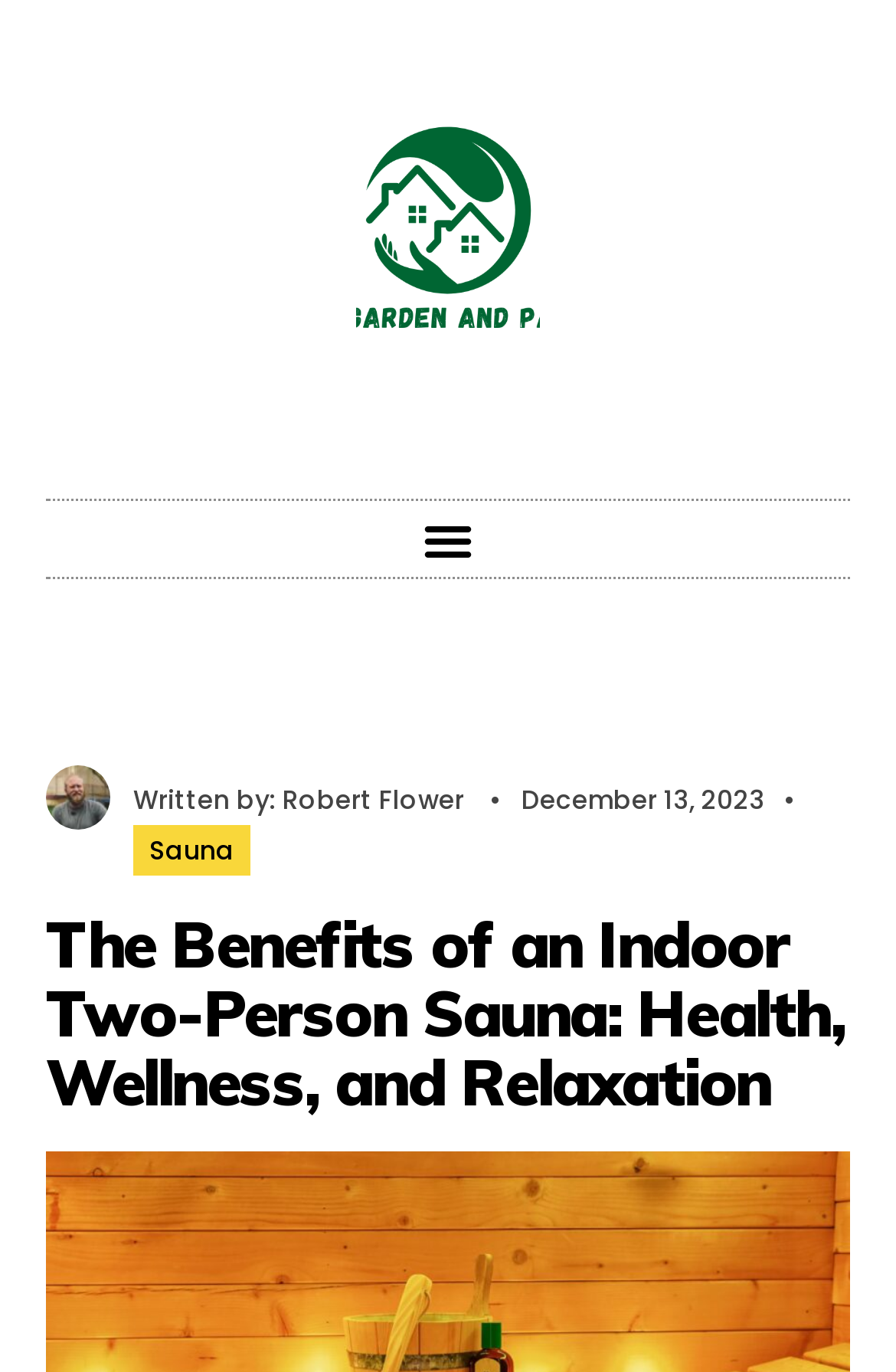Please analyze the image and give a detailed answer to the question:
How many links are there in the top section?

I counted the links in the top section and found two links, one with the text '' and another with the text 'Robert Flower'.